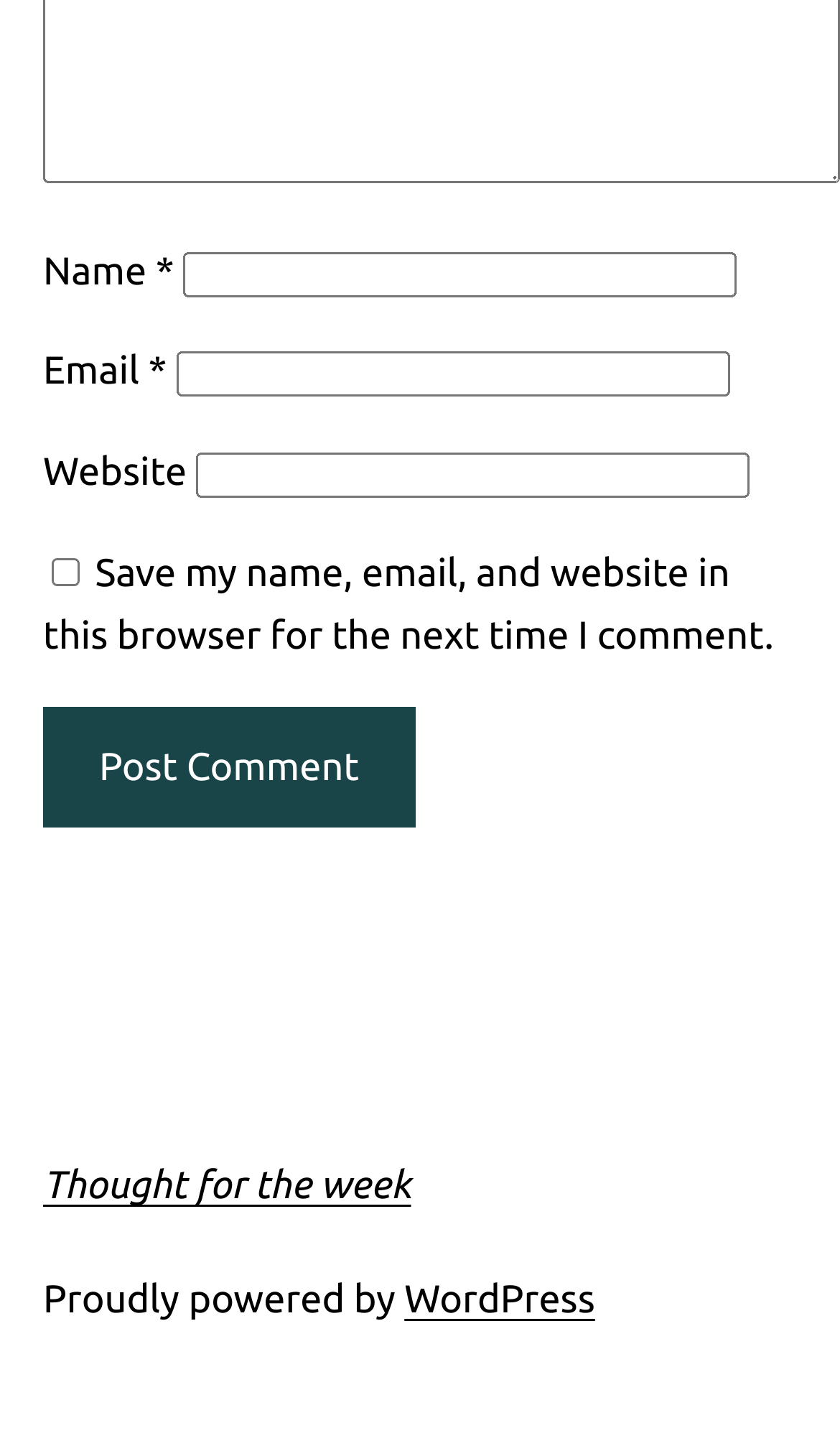Please specify the bounding box coordinates in the format (top-left x, top-left y, bottom-right x, bottom-right y), with values ranging from 0 to 1. Identify the bounding box for the UI component described as follows: name="submit" value="Post Comment"

[0.051, 0.488, 0.494, 0.573]